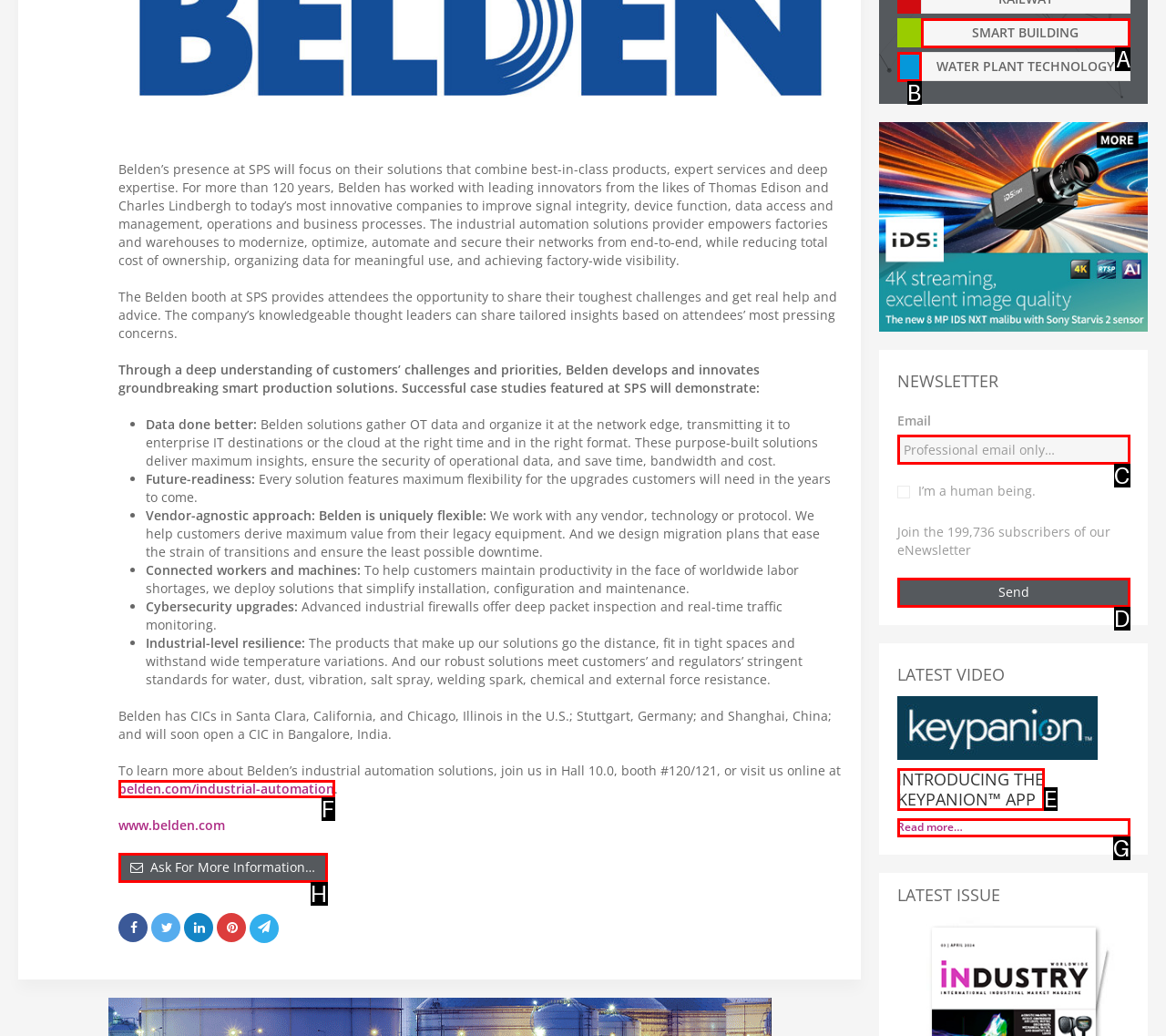Tell me the letter of the HTML element that best matches the description: Send from the provided options.

D